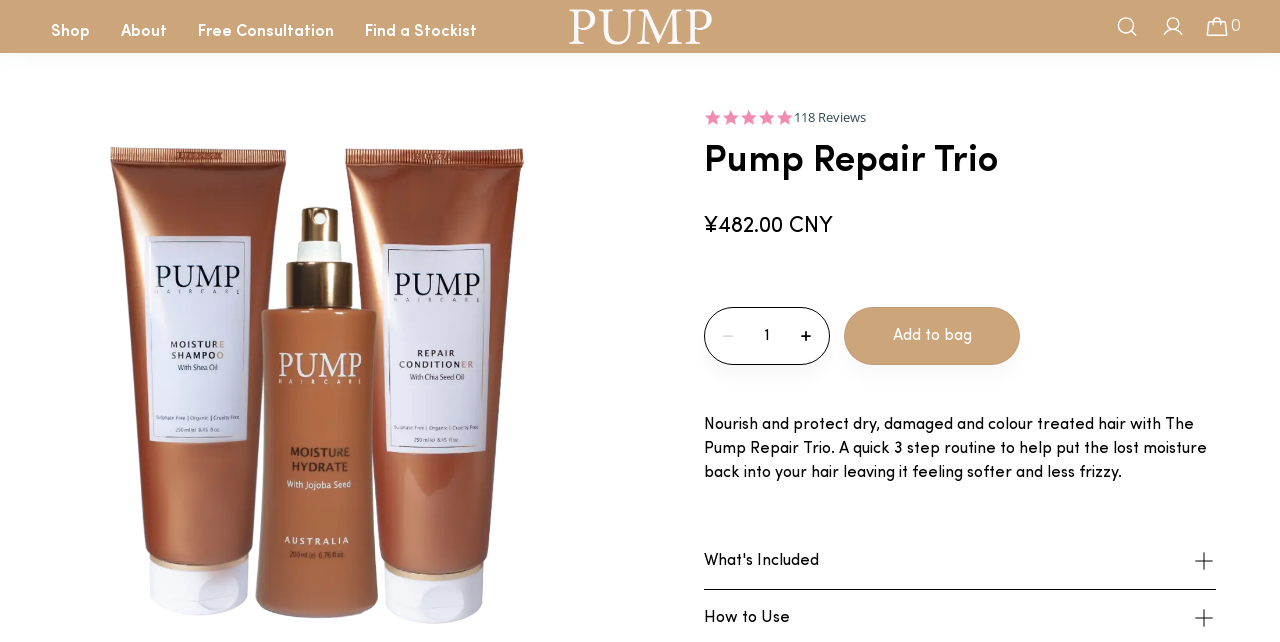What is the purpose of the Pump Repair Trio? Observe the screenshot and provide a one-word or short phrase answer.

Nourish and protect dry hair